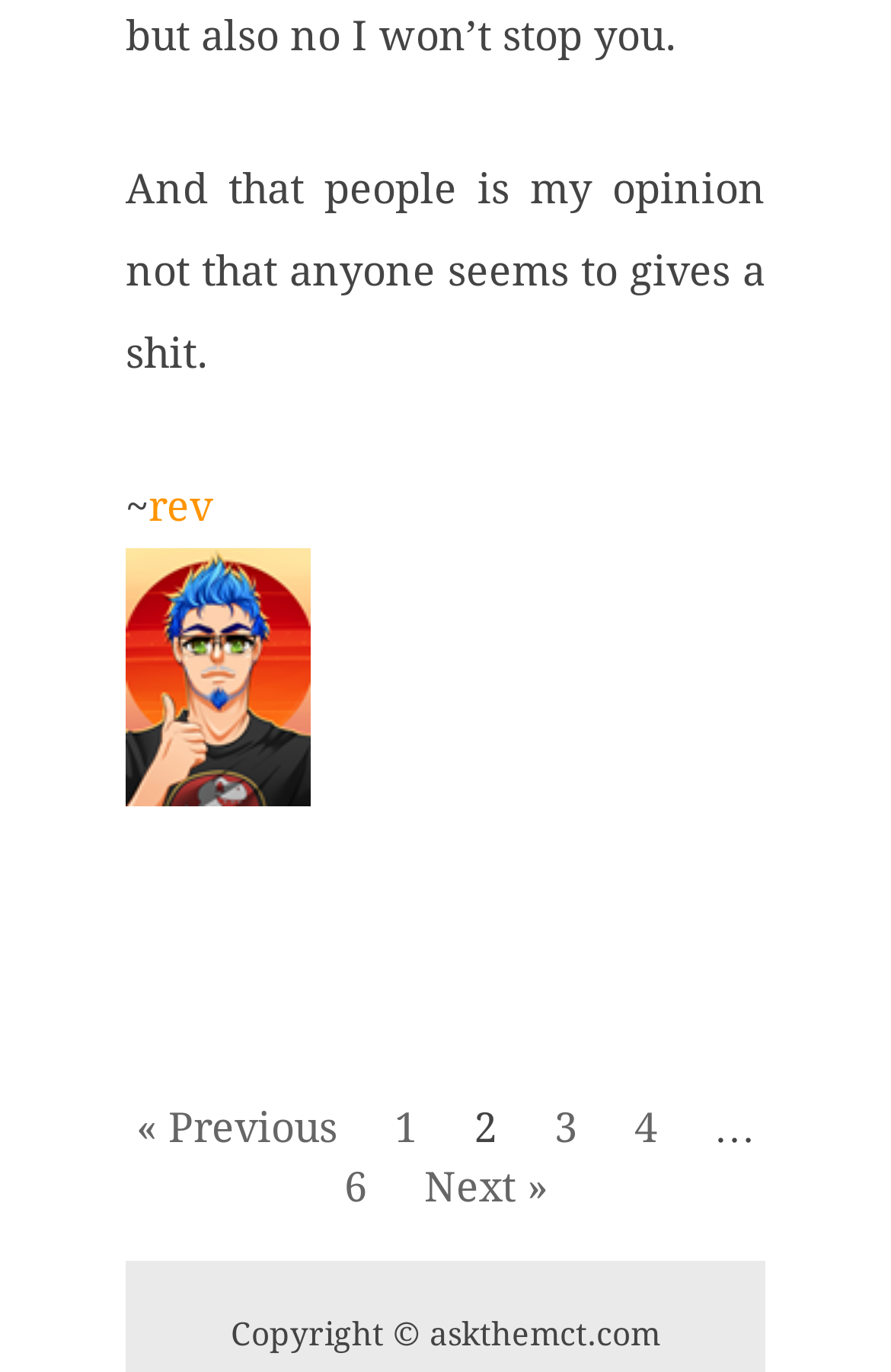Please find the bounding box coordinates of the section that needs to be clicked to achieve this instruction: "Contact Us".

None